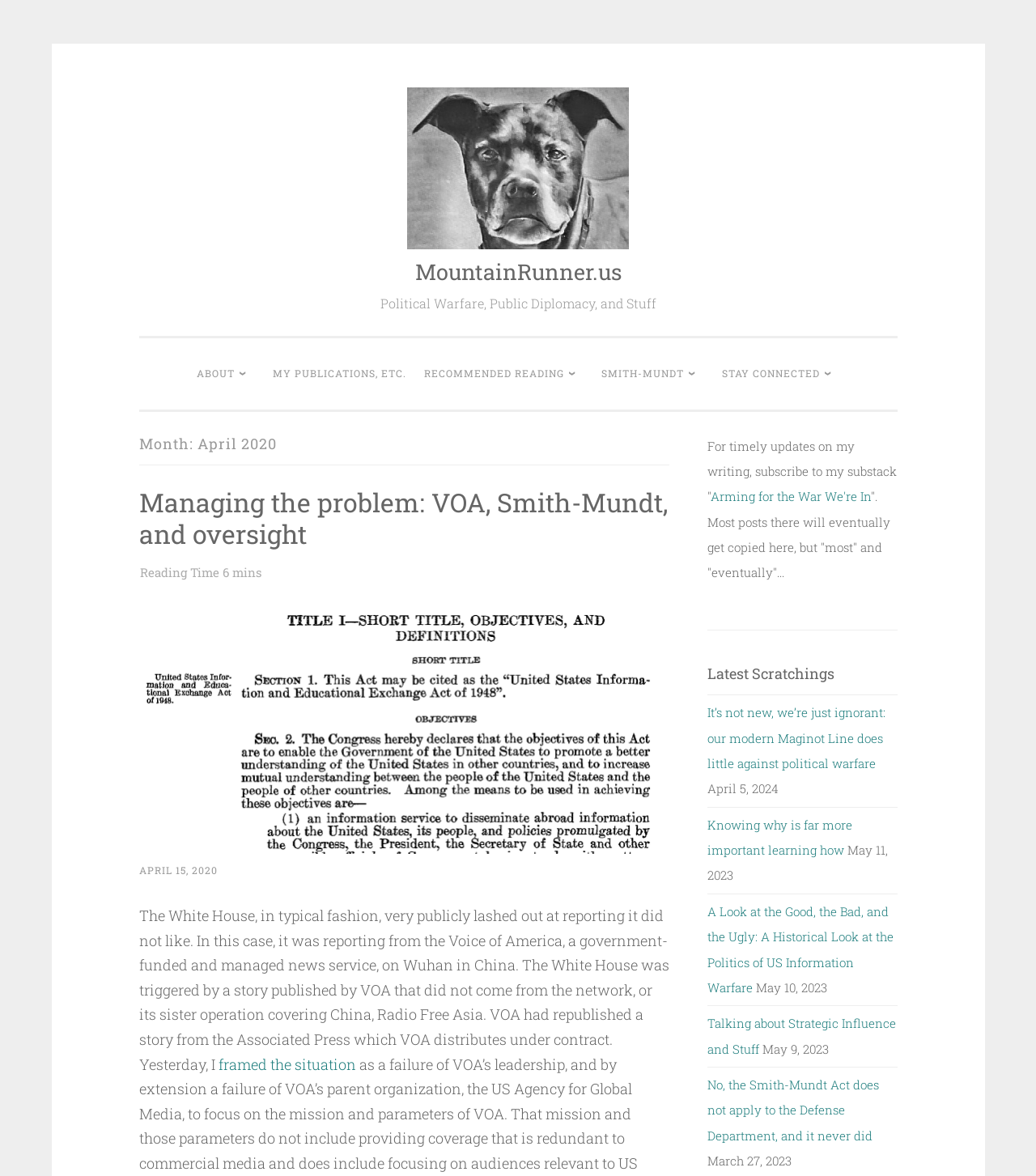Locate the bounding box of the UI element defined by this description: "alt="Public Law 80-402 opening"". The coordinates should be given as four float numbers between 0 and 1, formatted as [left, top, right, bottom].

[0.134, 0.715, 0.646, 0.729]